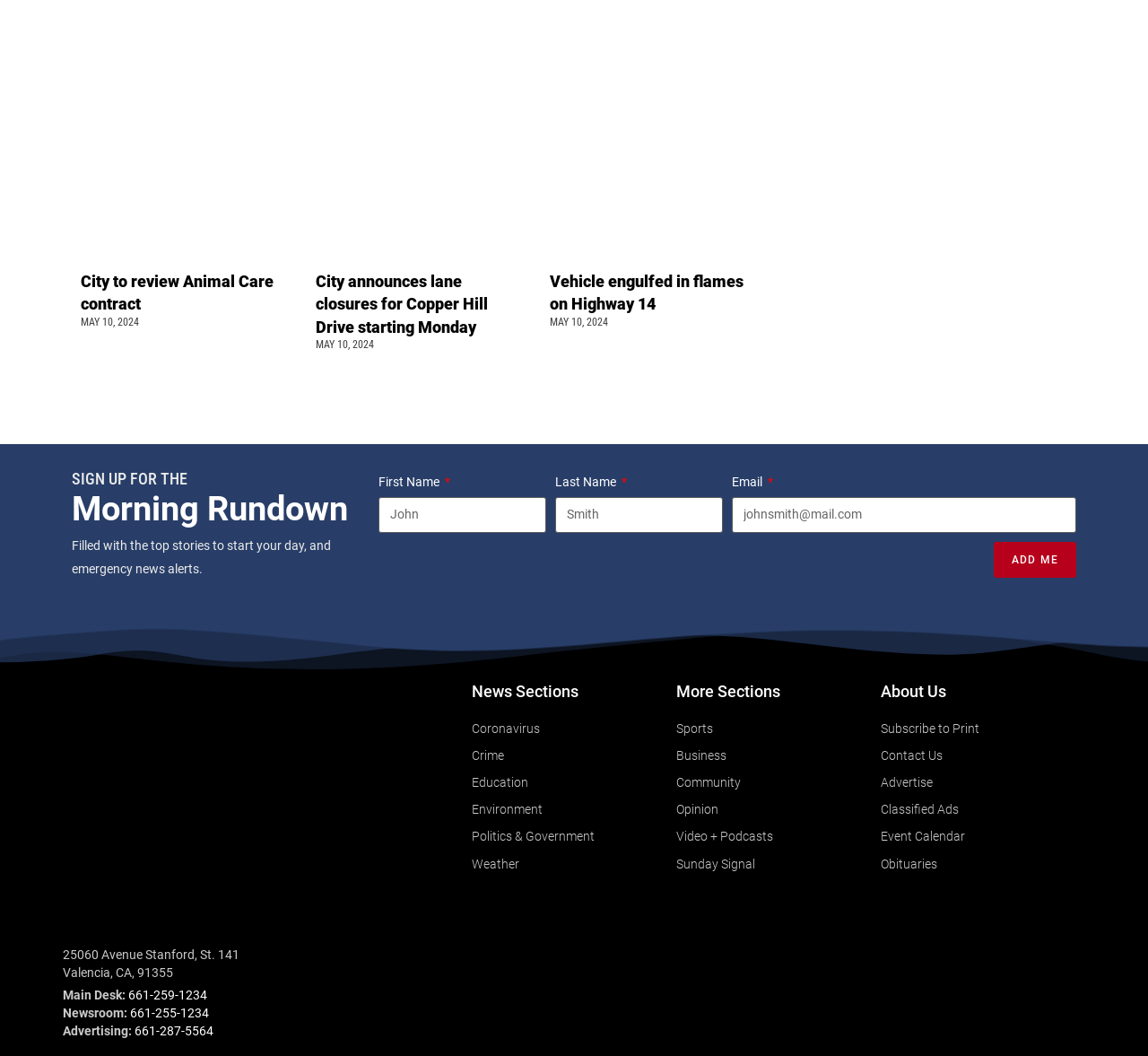How many contact numbers are listed?
Based on the screenshot, give a detailed explanation to answer the question.

There are three contact numbers listed: Main Desk, Newsroom, and Advertising. The numbers are 661-259-1234, 661-255-1234, and 661-287-5564 respectively.